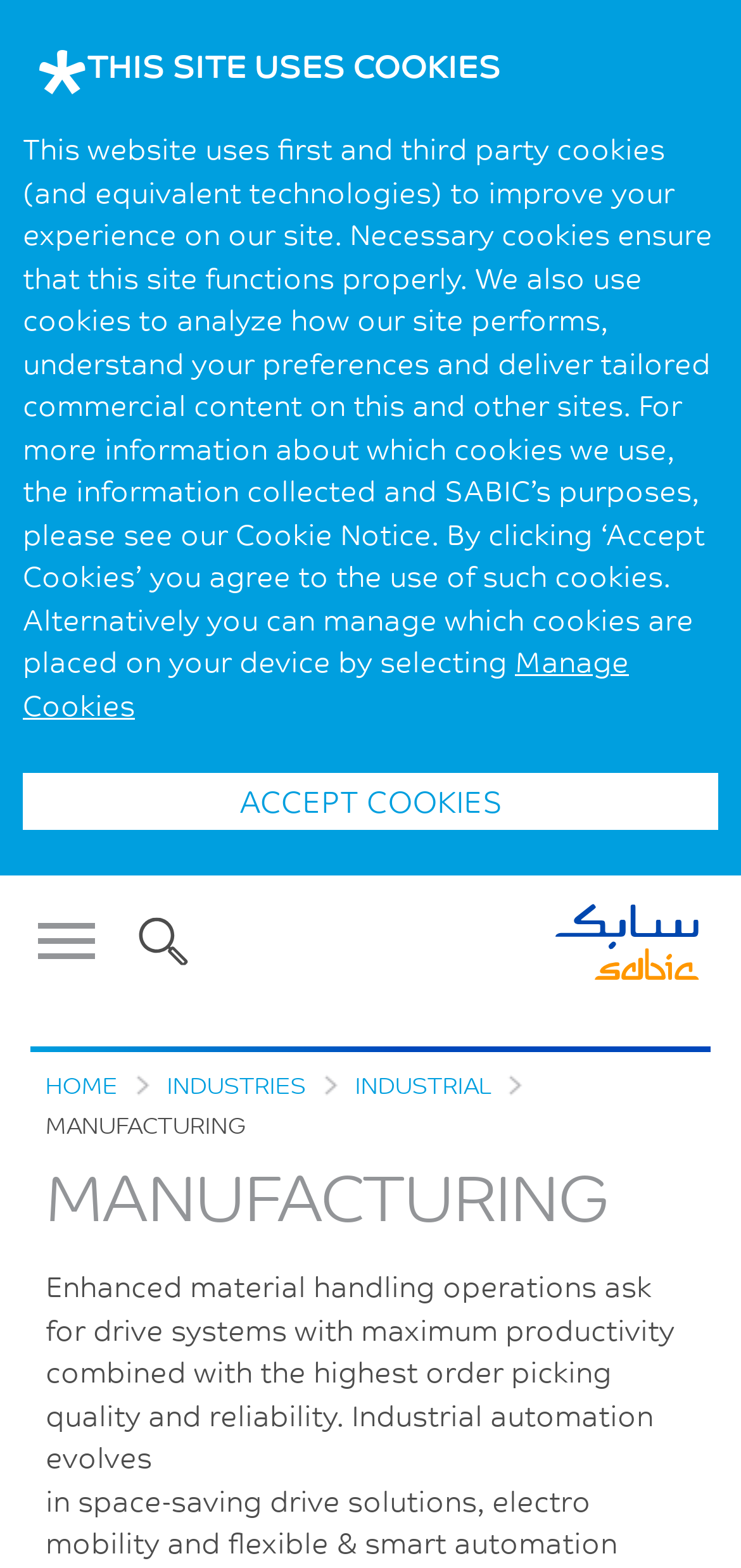Kindly provide the bounding box coordinates of the section you need to click on to fulfill the given instruction: "Click the SABIC link".

[0.749, 0.576, 0.944, 0.624]